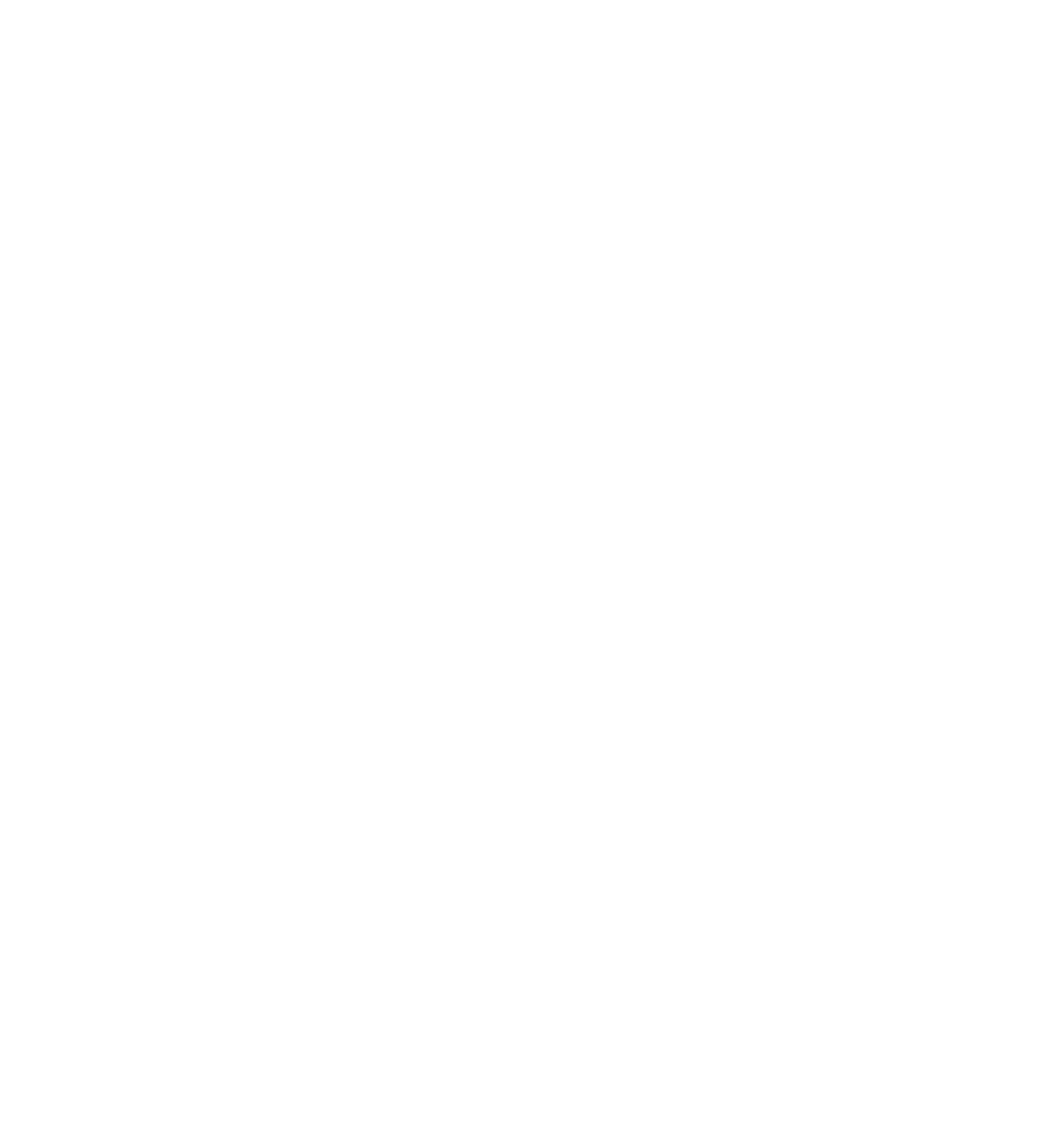Locate the bounding box of the UI element defined by this description: "Modern Slavery statement". The coordinates should be given as four float numbers between 0 and 1, formatted as [left, top, right, bottom].

[0.381, 0.134, 0.921, 0.221]